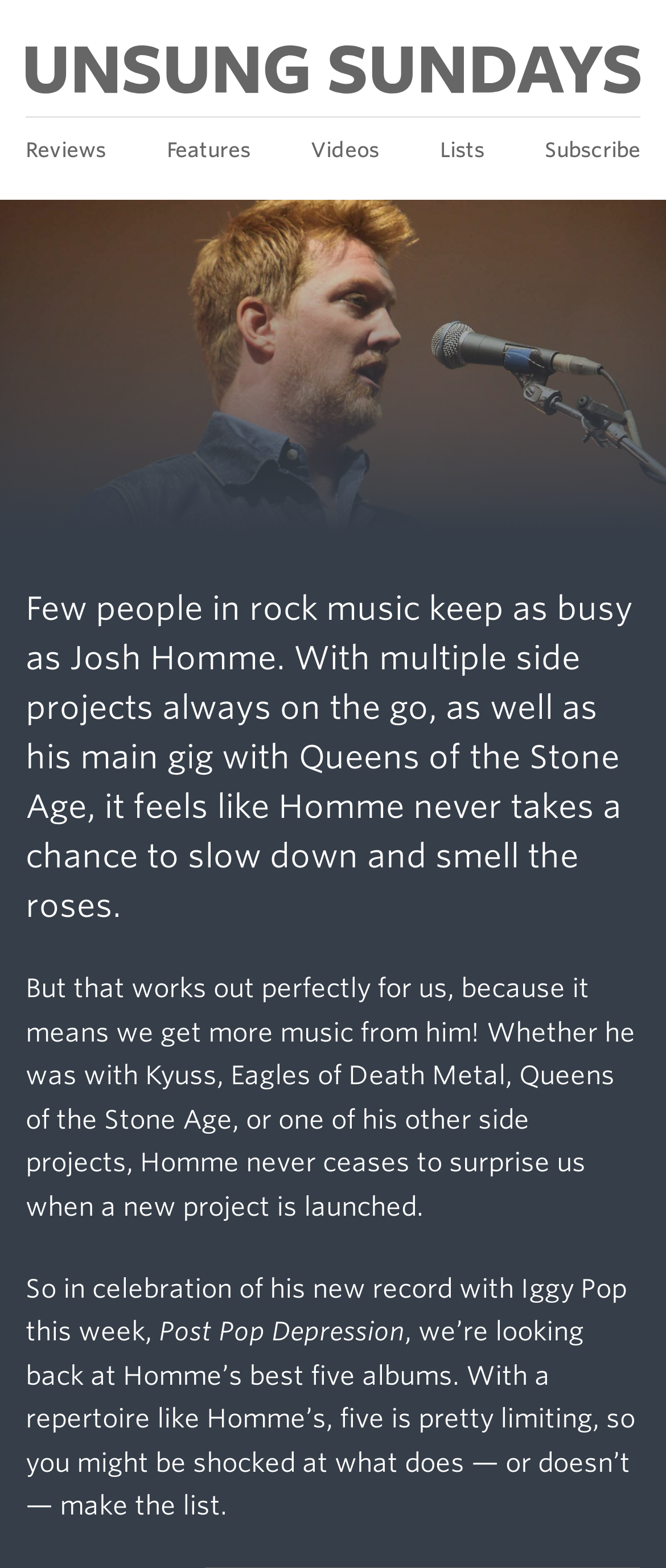How many links are in the top navigation bar? Analyze the screenshot and reply with just one word or a short phrase.

5